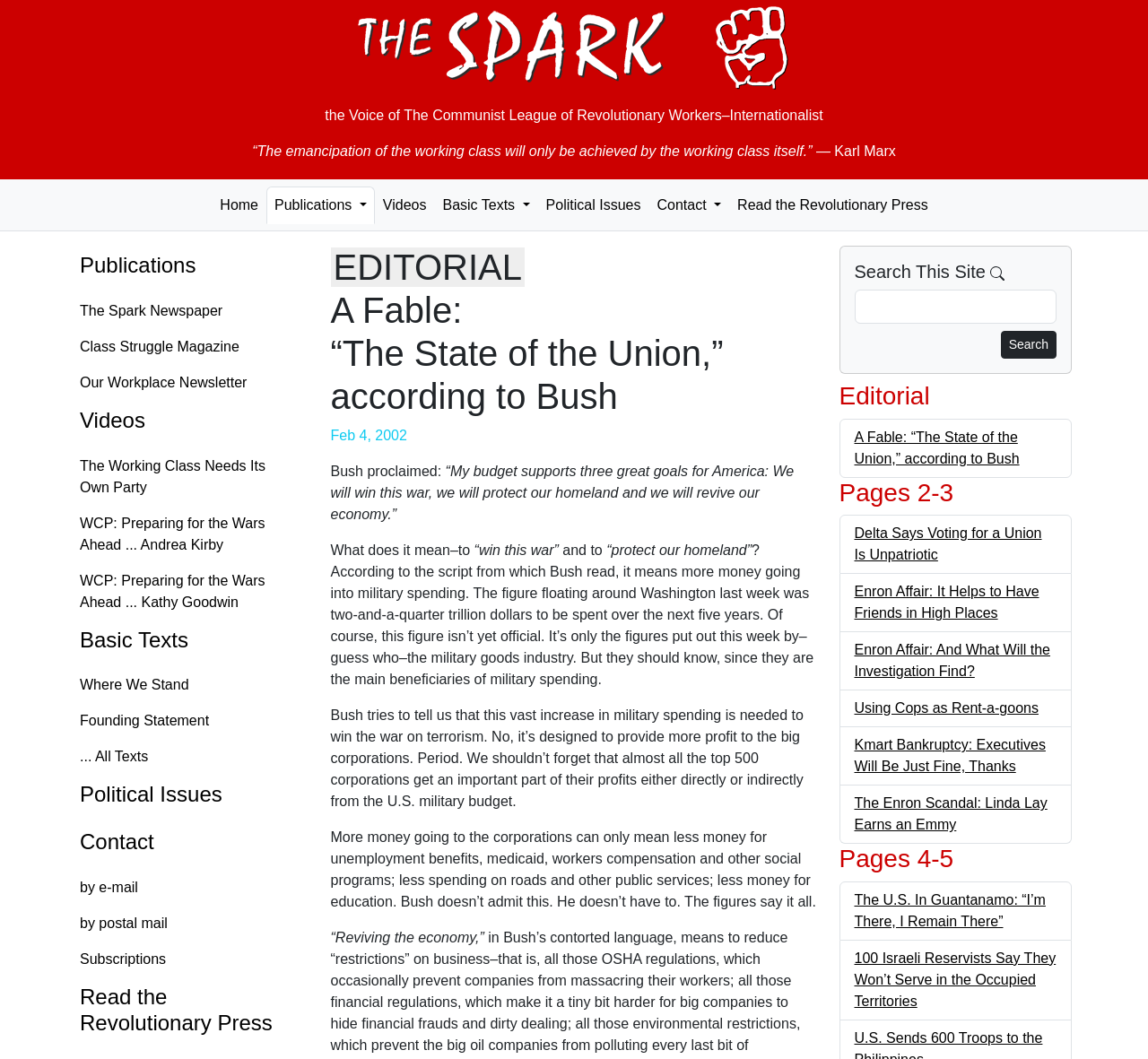Respond concisely with one word or phrase to the following query:
What is the name of the publication?

The Spark